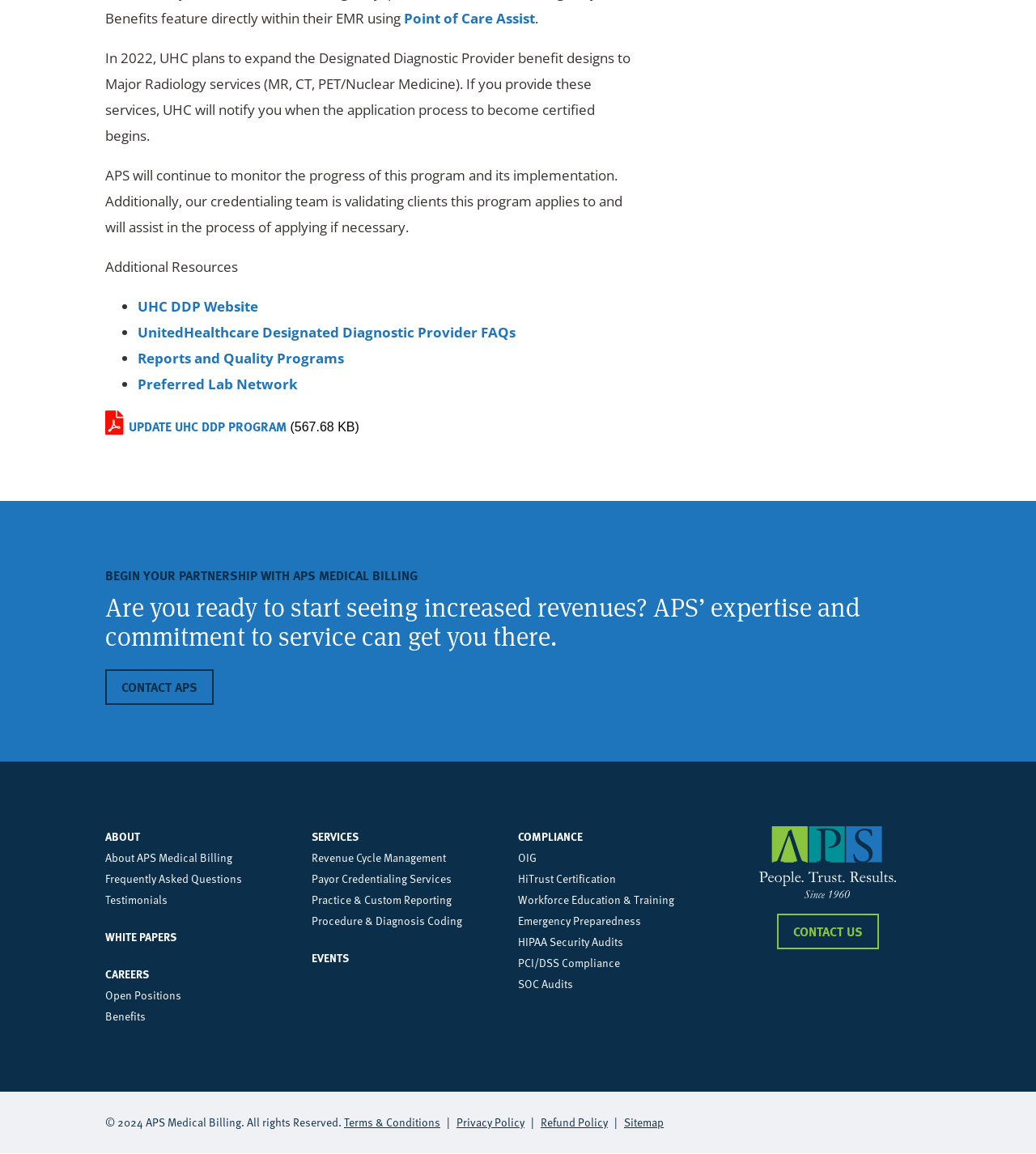Can you identify the bounding box coordinates of the clickable region needed to carry out this instruction: 'Contact APS'? The coordinates should be four float numbers within the range of 0 to 1, stated as [left, top, right, bottom].

[0.102, 0.58, 0.206, 0.611]